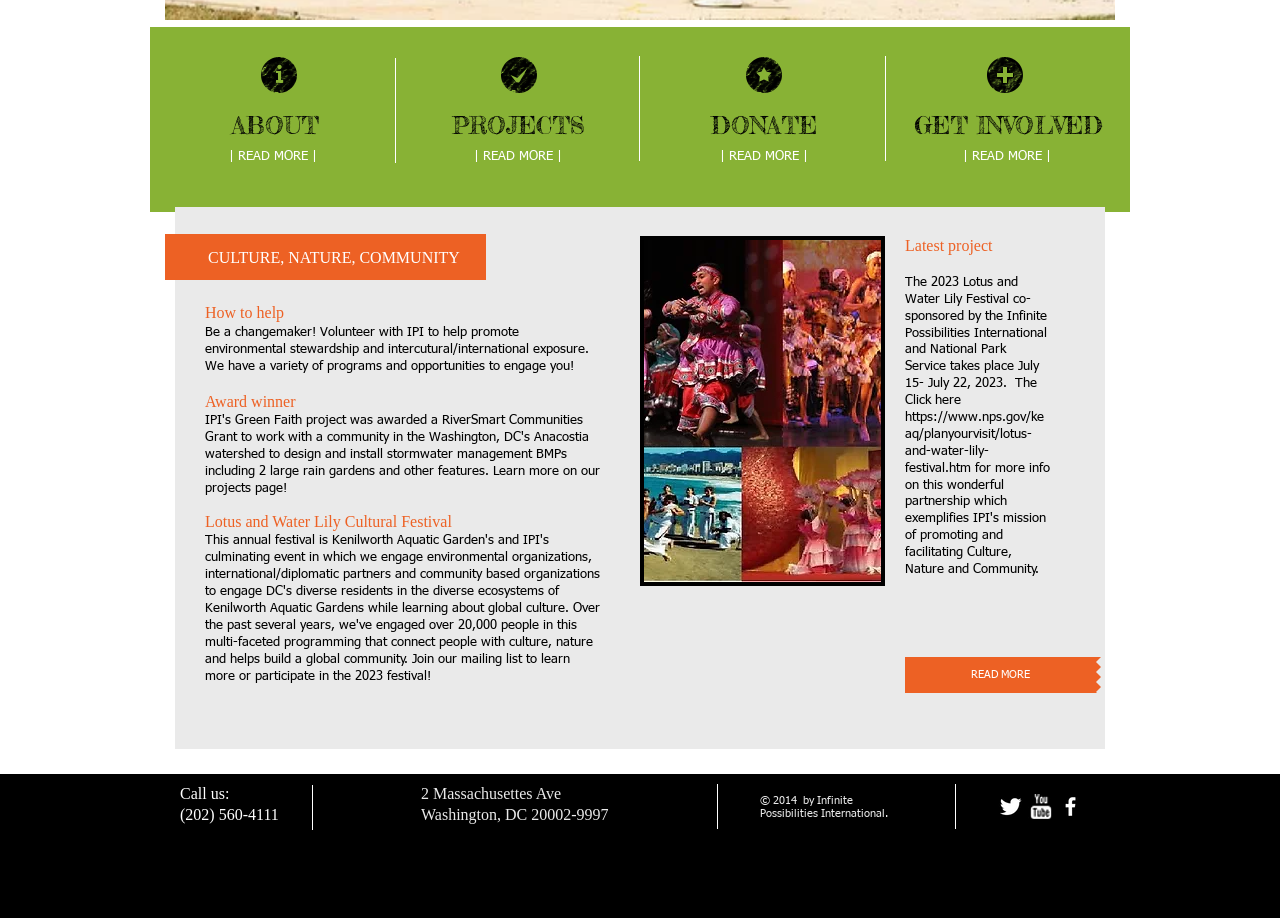Identify the coordinates of the bounding box for the element described below: "aria-label="facebook"". Return the coordinates as four float numbers between 0 and 1: [left, top, right, bottom].

[0.827, 0.865, 0.846, 0.893]